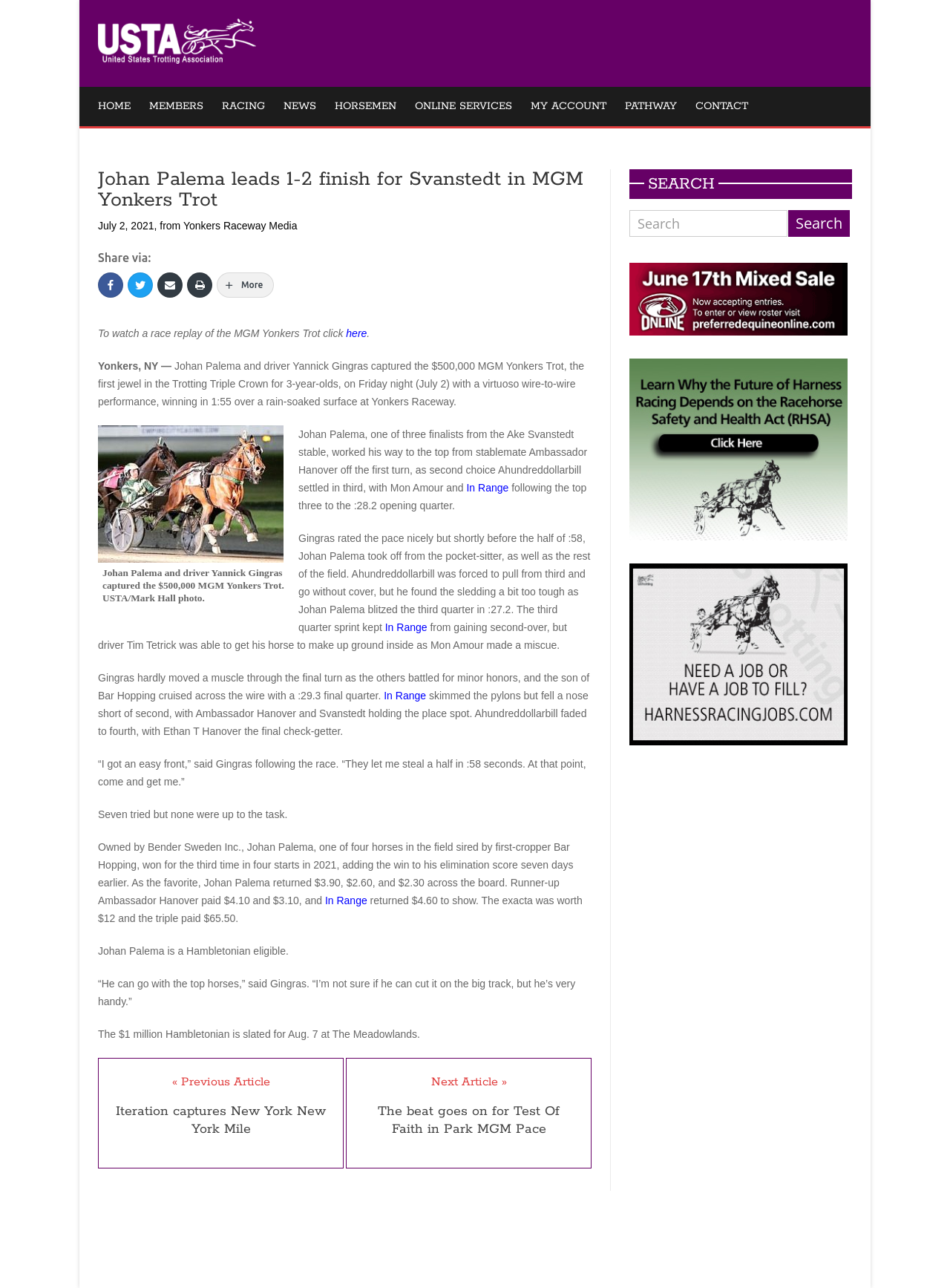Use one word or a short phrase to answer the question provided: 
What is the amount of money won by Johan Palema in the MGM Yonkers Trot?

$500,000